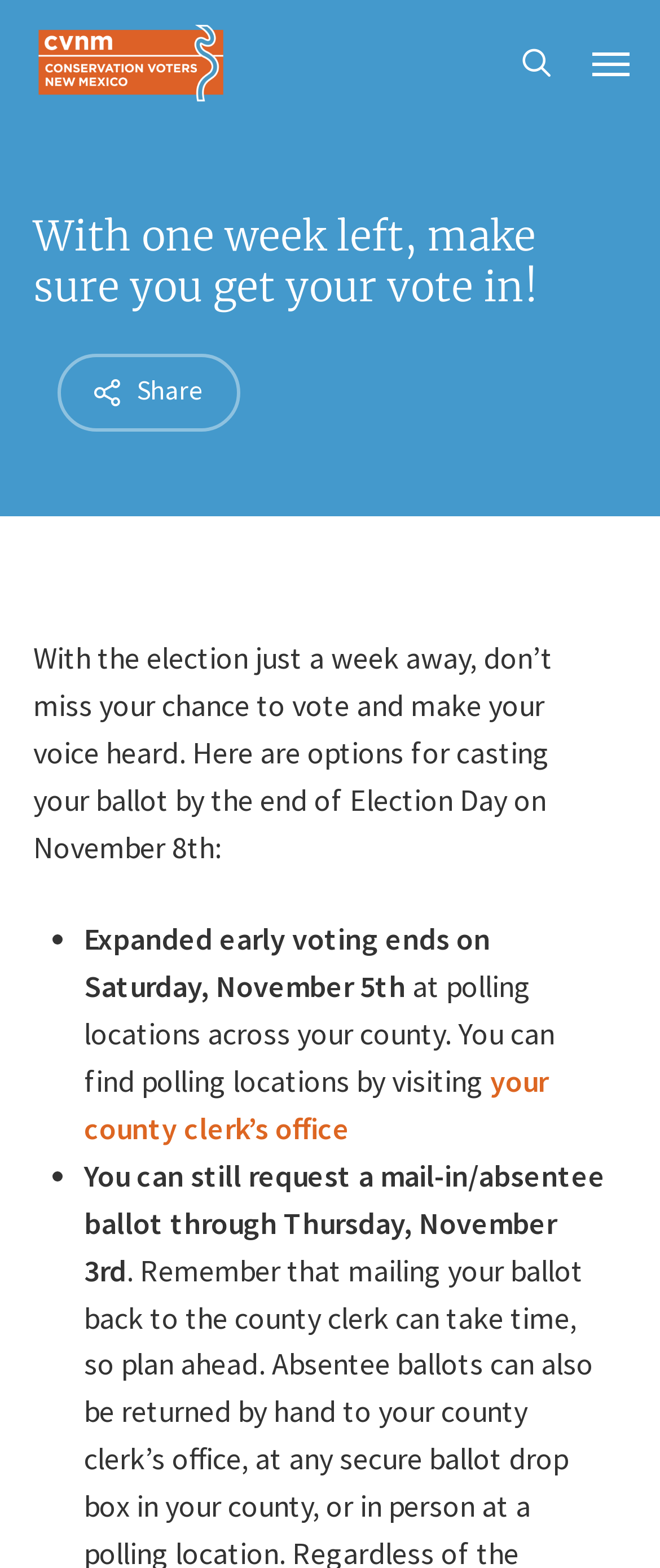Please answer the following question as detailed as possible based on the image: 
What can I do with an absentee ballot?

I found this information by reading the text on the webpage, specifically the sentence 'Absentee ballots can also be returned by hand'.